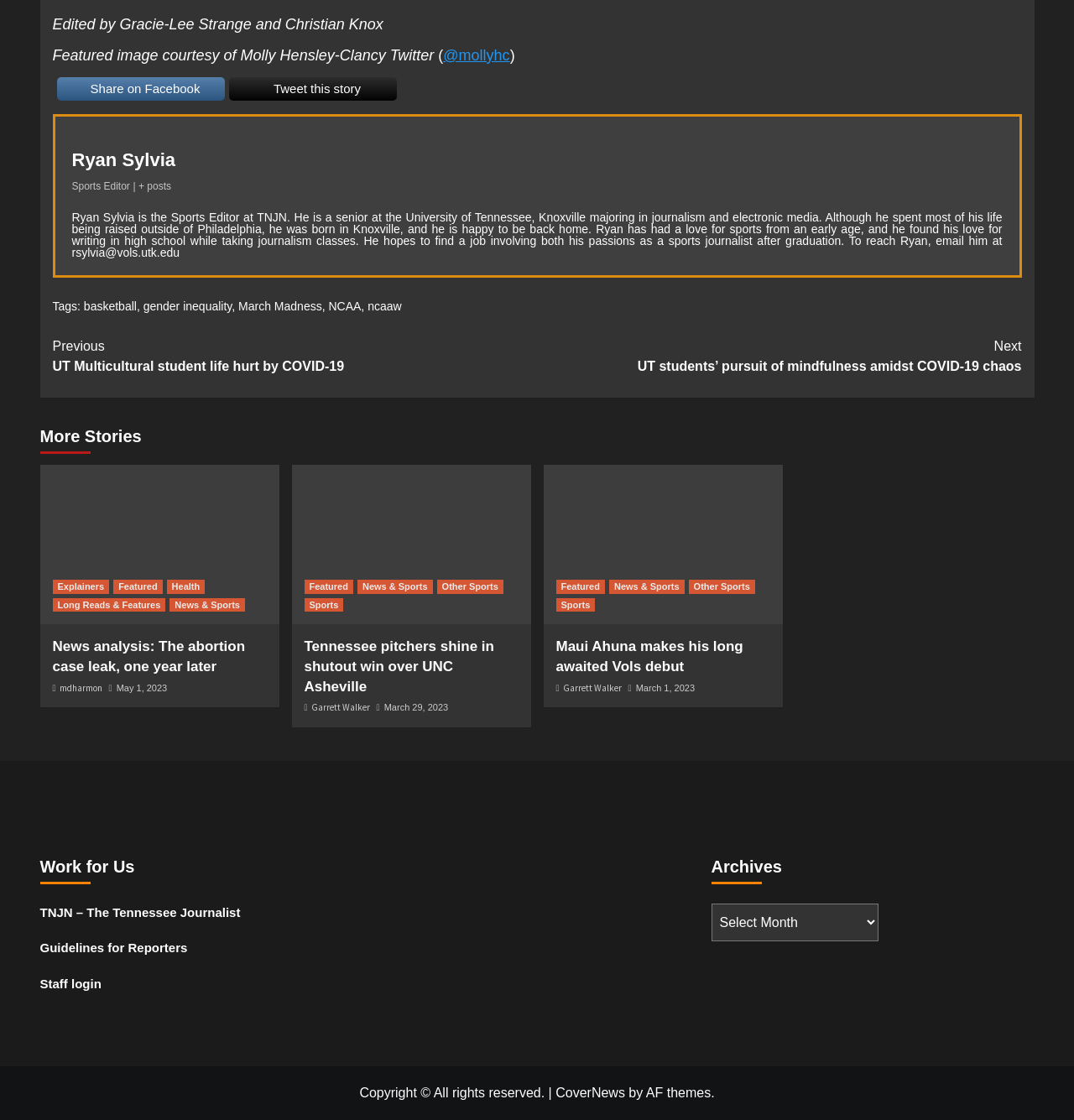Point out the bounding box coordinates of the section to click in order to follow this instruction: "Read more about Ryan Sylvia".

[0.067, 0.133, 0.163, 0.152]